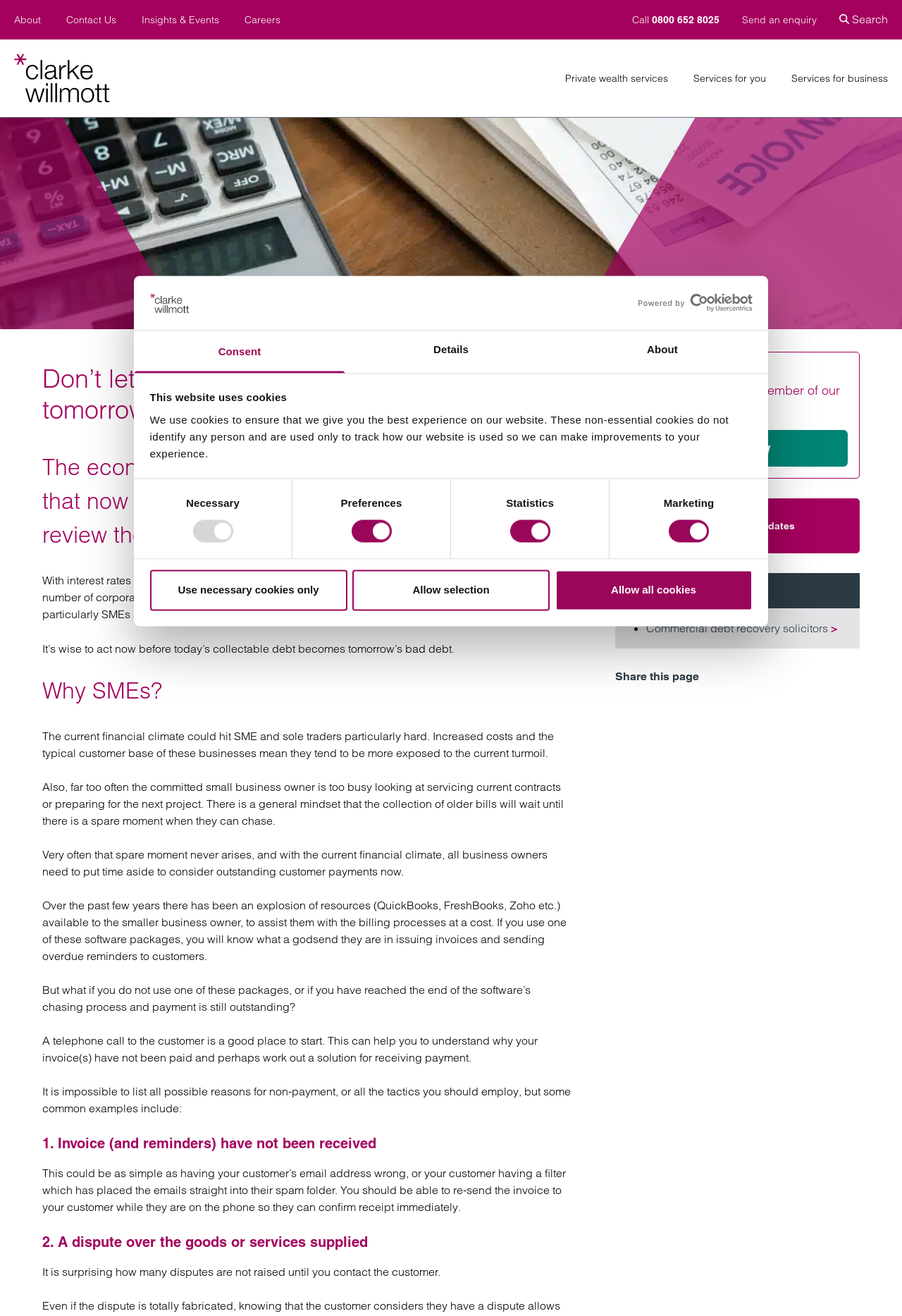Pinpoint the bounding box coordinates of the element that must be clicked to accomplish the following instruction: "Call 0800 652 8025". The coordinates should be in the format of four float numbers between 0 and 1, i.e., [left, top, right, bottom].

[0.701, 0.01, 0.801, 0.02]